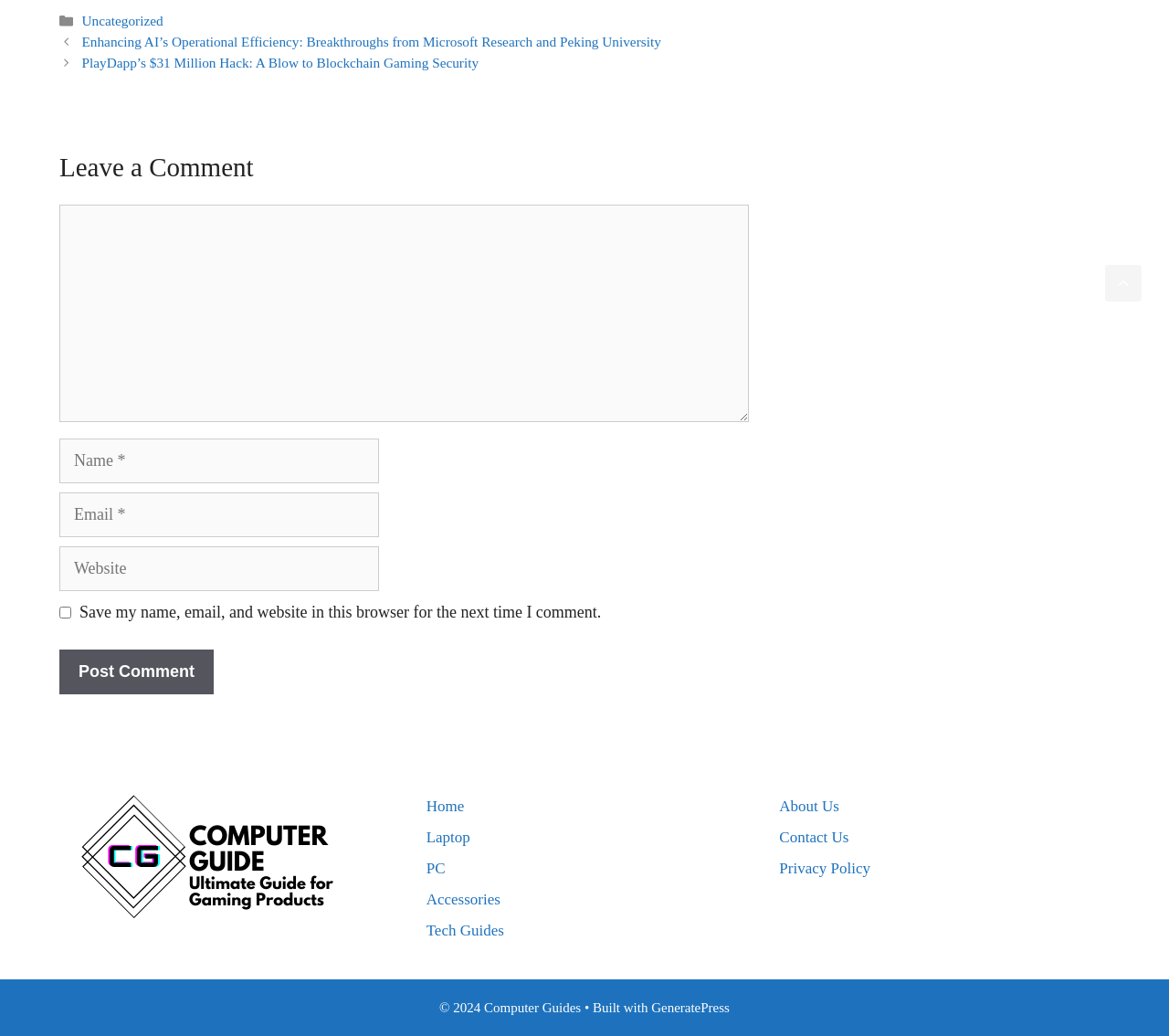What is the function of the button labeled 'Post Comment'?
Refer to the image and give a detailed answer to the query.

The button labeled 'Post Comment' is located below the comment textbox and other input fields, suggesting that it is used to submit the comment and other input data to be posted on the webpage.